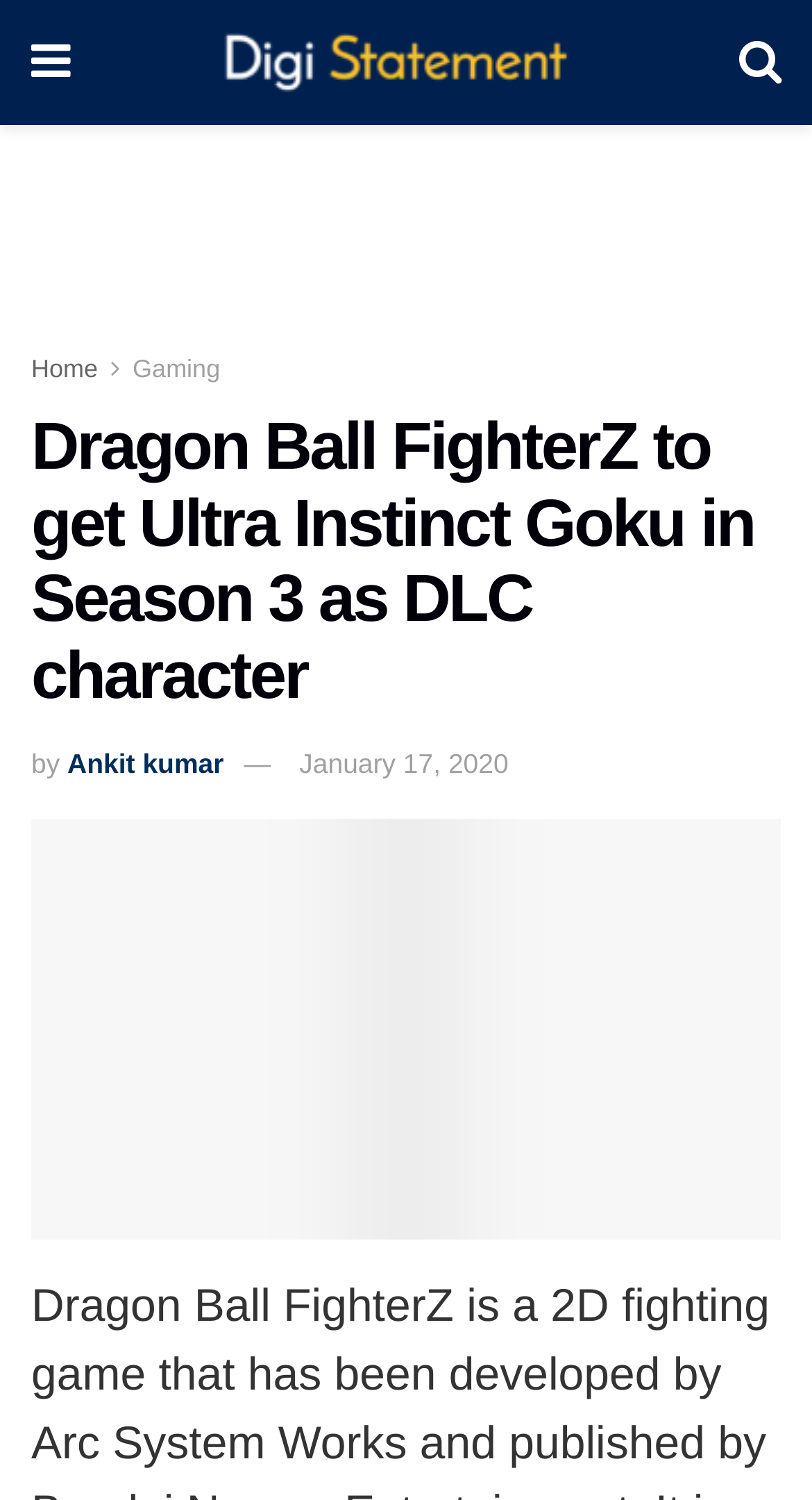Please extract the title of the webpage.

Dragon Ball FighterZ to get Ultra Instinct Goku in Season 3 as DLC character